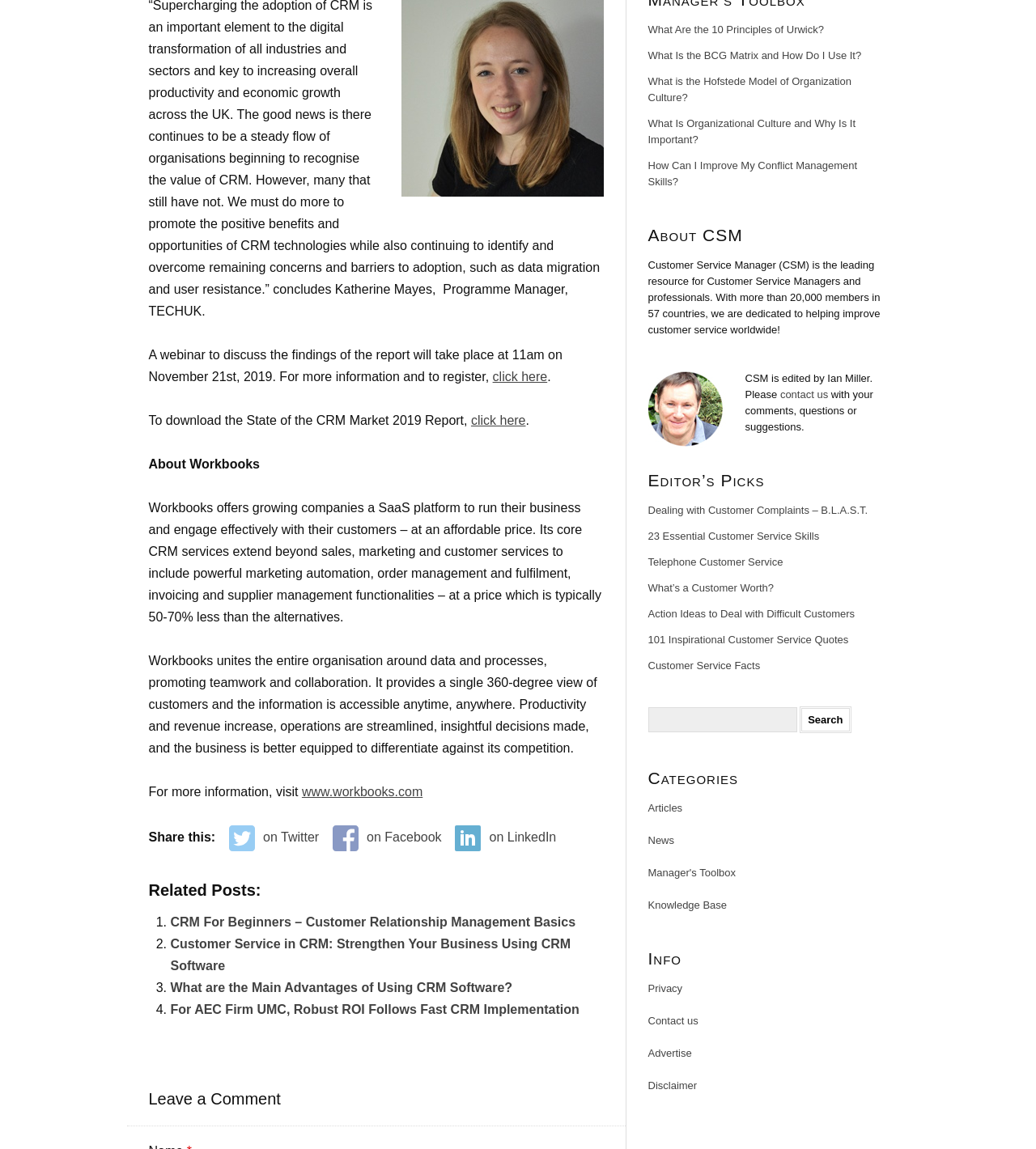What is the topic of the report discussed on this webpage?
Can you provide an in-depth and detailed response to the question?

The webpage mentions a report titled 'State of the CRM Market 2019 Report' and provides information about it, including a webinar to discuss its findings.